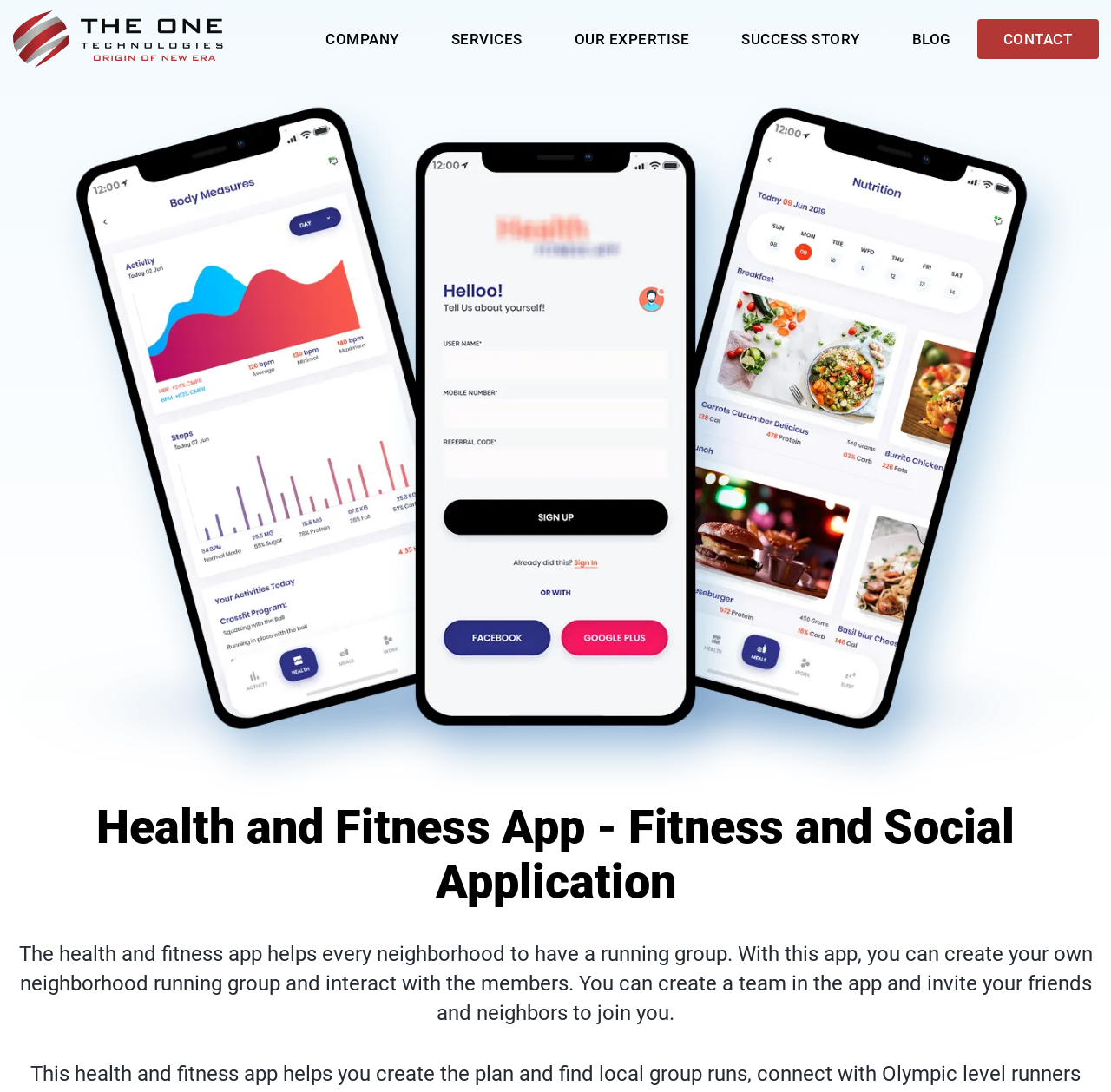Use a single word or phrase to answer the question:
What can users do with the app according to the webpage content?

Create teams and invite friends